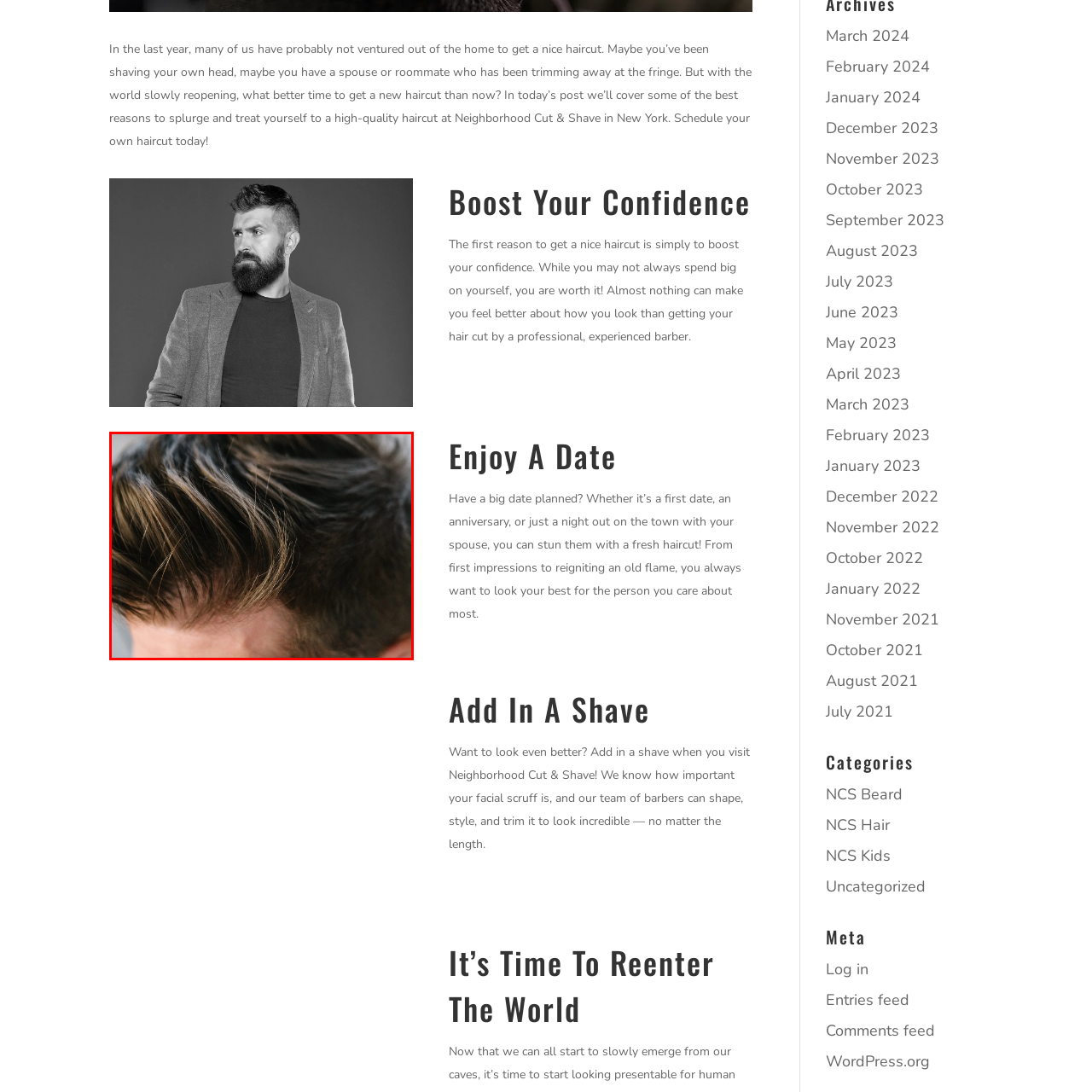Identify the content inside the red box and answer the question using a brief word or phrase: What is the purpose of the haircut?

To enhance appearance and confidence